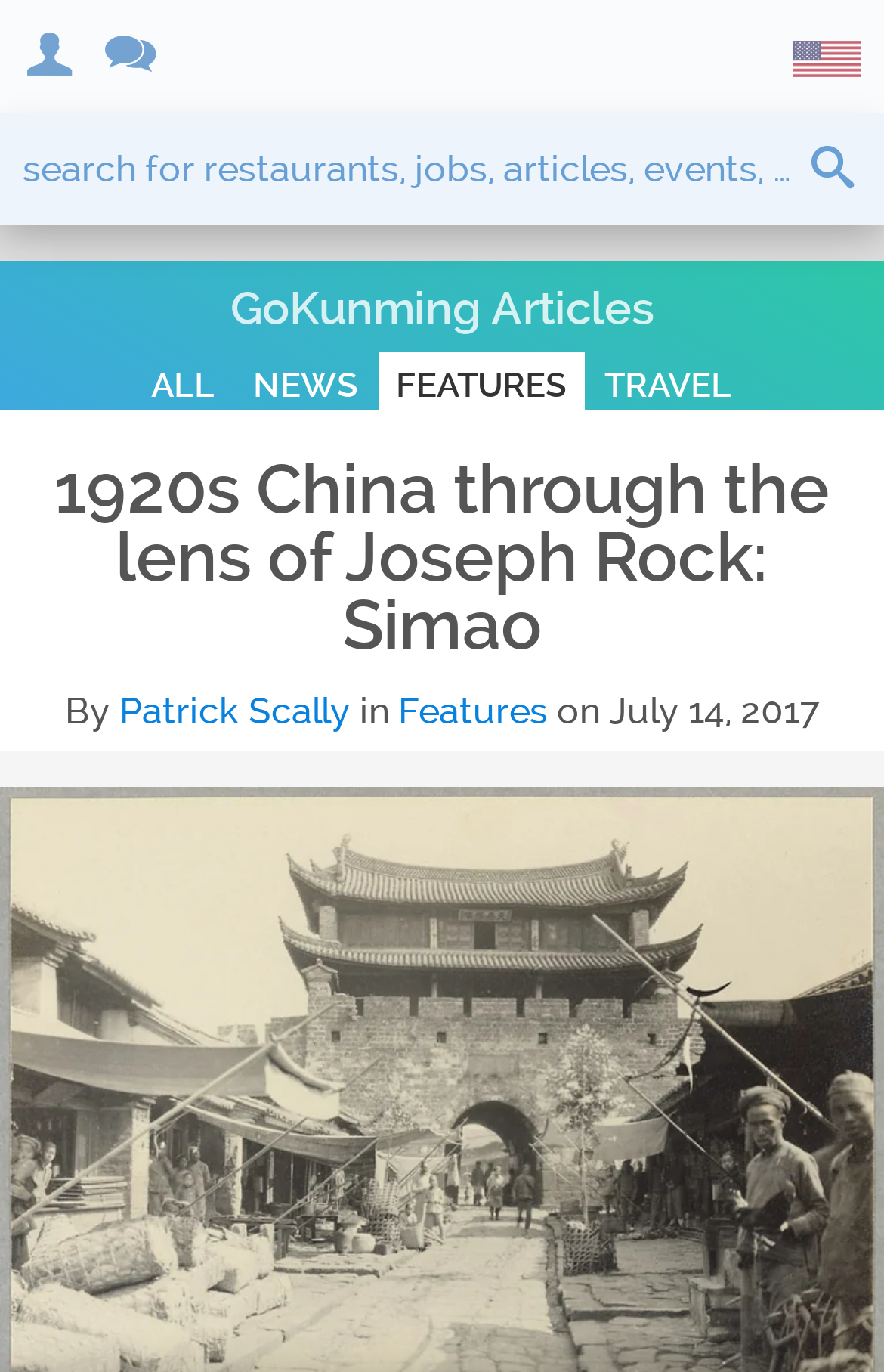Pinpoint the bounding box coordinates of the clickable area needed to execute the instruction: "search for something". The coordinates should be specified as four float numbers between 0 and 1, i.e., [left, top, right, bottom].

[0.026, 0.083, 0.91, 0.164]